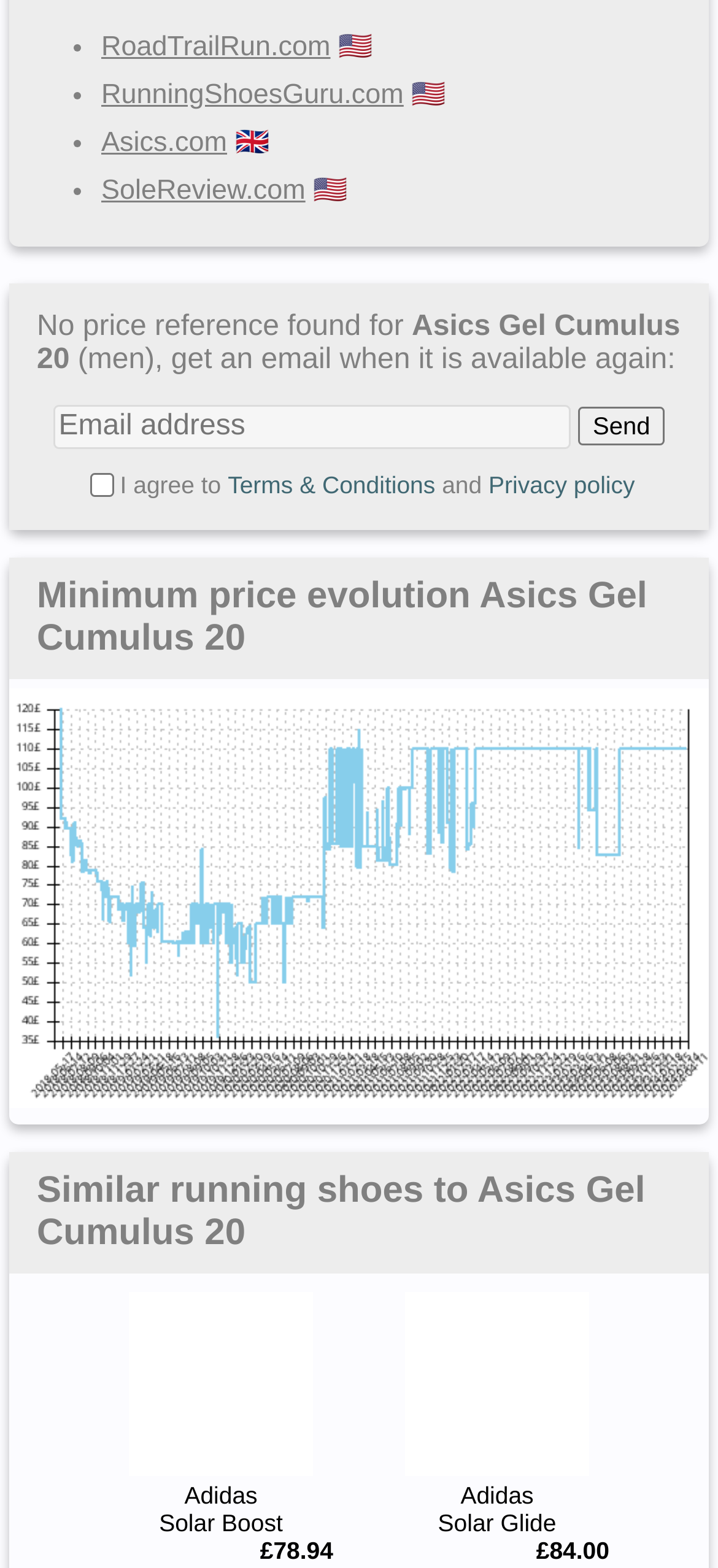What is the purpose of the textbox?
Look at the image and respond with a one-word or short phrase answer.

Enter email address